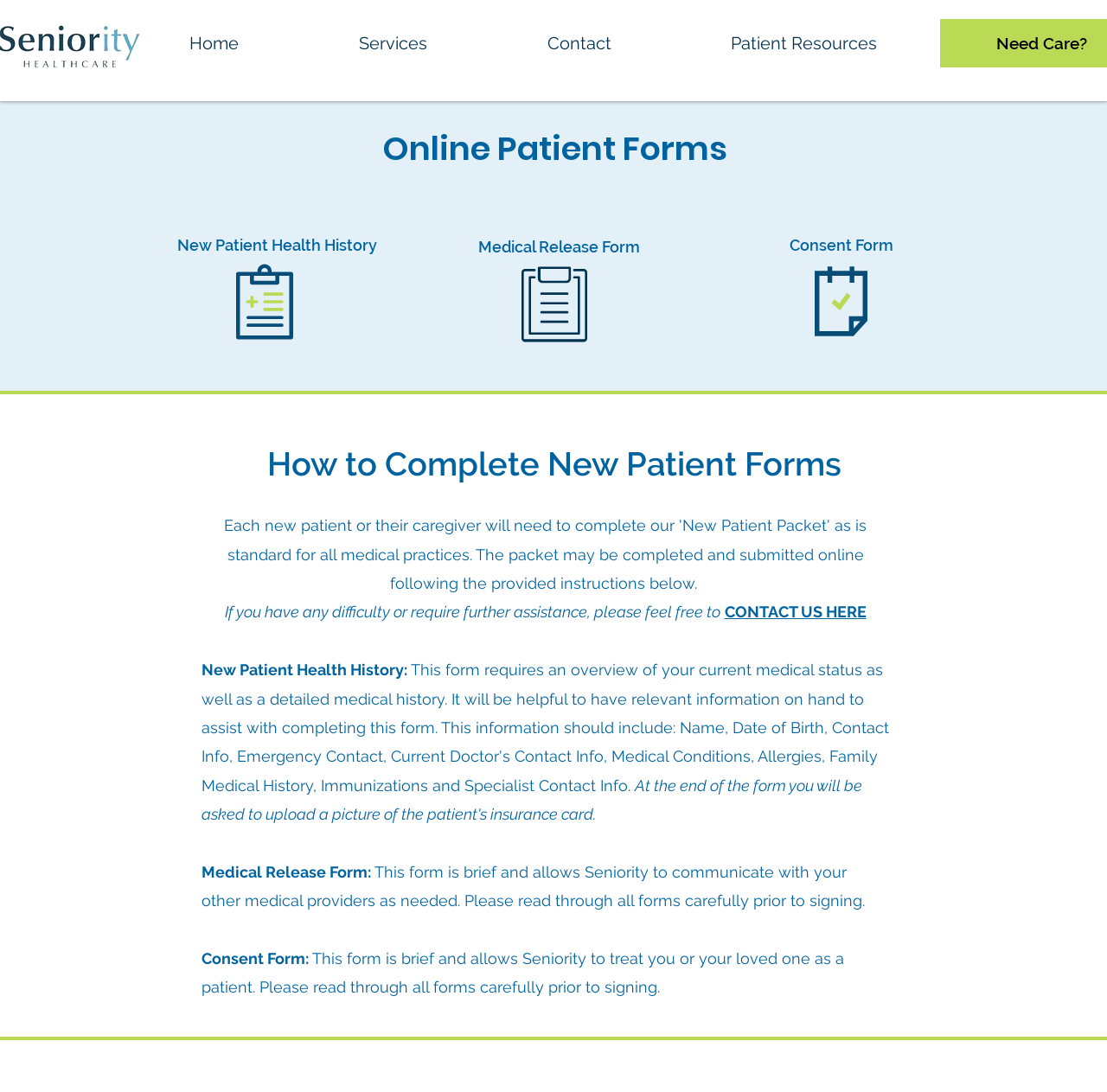Please specify the bounding box coordinates in the format (top-left x, top-left y, bottom-right x, bottom-right y), with all values as floating point numbers between 0 and 1. Identify the bounding box of the UI element described by: New Patient Health History

[0.16, 0.216, 0.341, 0.233]